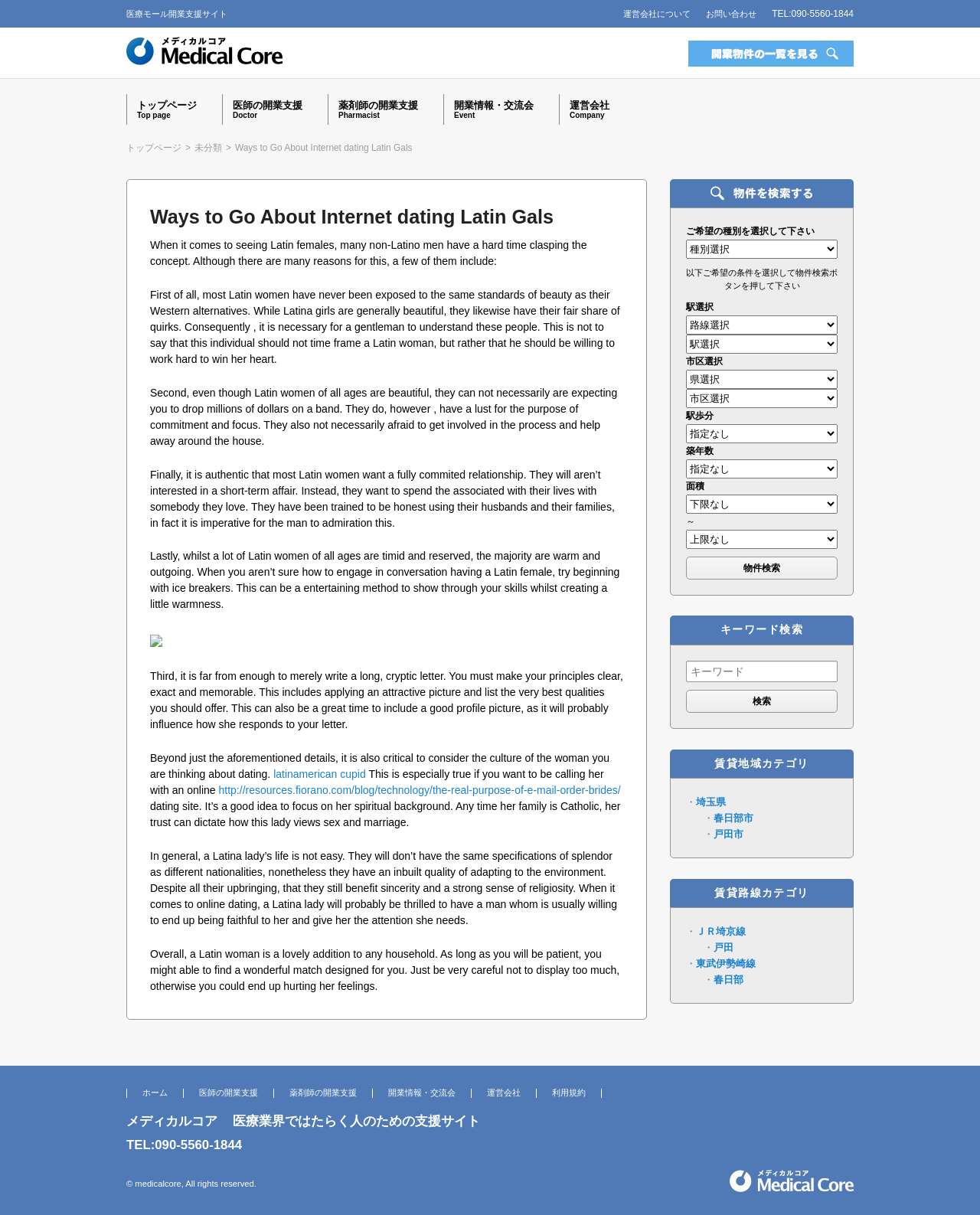Find the bounding box of the web element that fits this description: "お問い合わせ".

[0.721, 0.008, 0.772, 0.015]